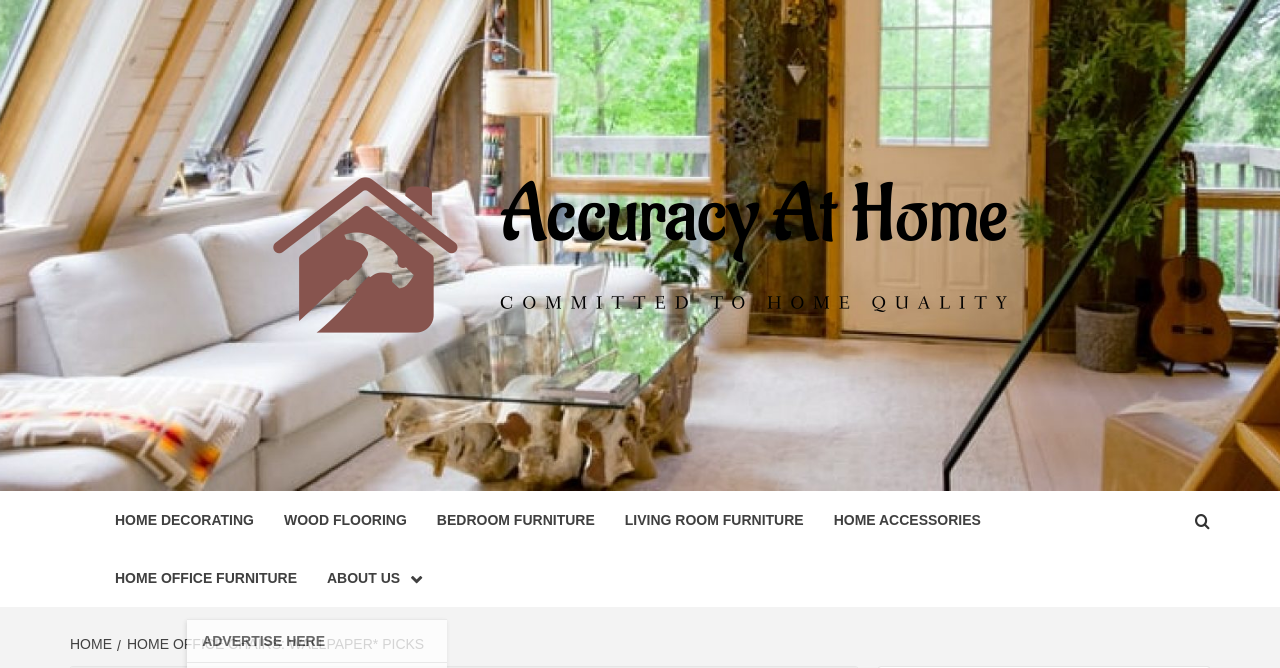What type of furniture is being featured?
Please use the image to deliver a detailed and complete answer.

I inferred this by looking at the breadcrumbs navigation at the bottom of the webpage, which shows the current page as 'HOME OFFICE CHAIRS: WALLPAPER* PICKS'.